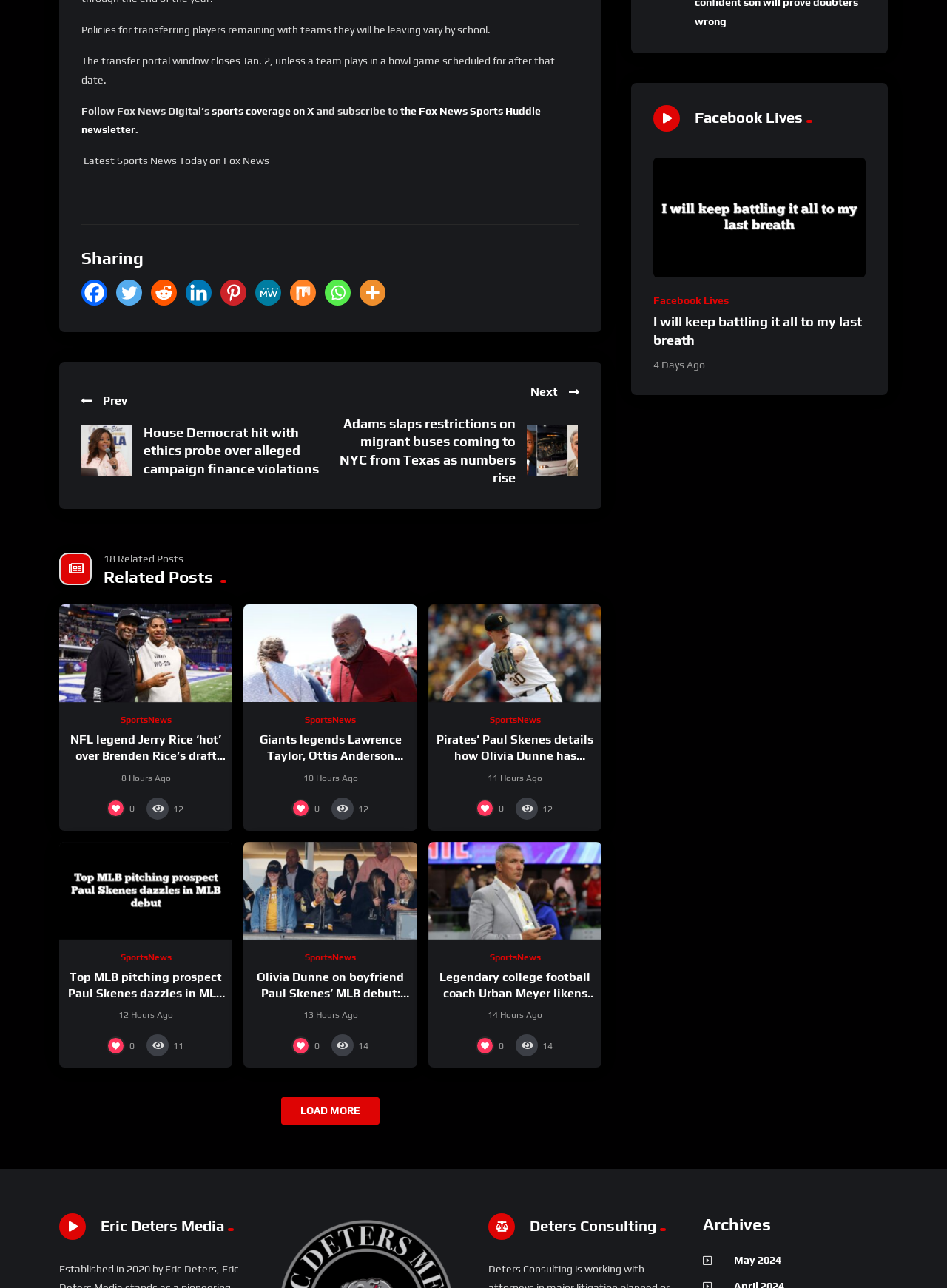Find the bounding box coordinates of the element to click in order to complete the given instruction: "Click on the 'Top MLB pitching prospect Paul Skenes dazzles in MLB debut' link to read the article."

[0.062, 0.654, 0.246, 0.729]